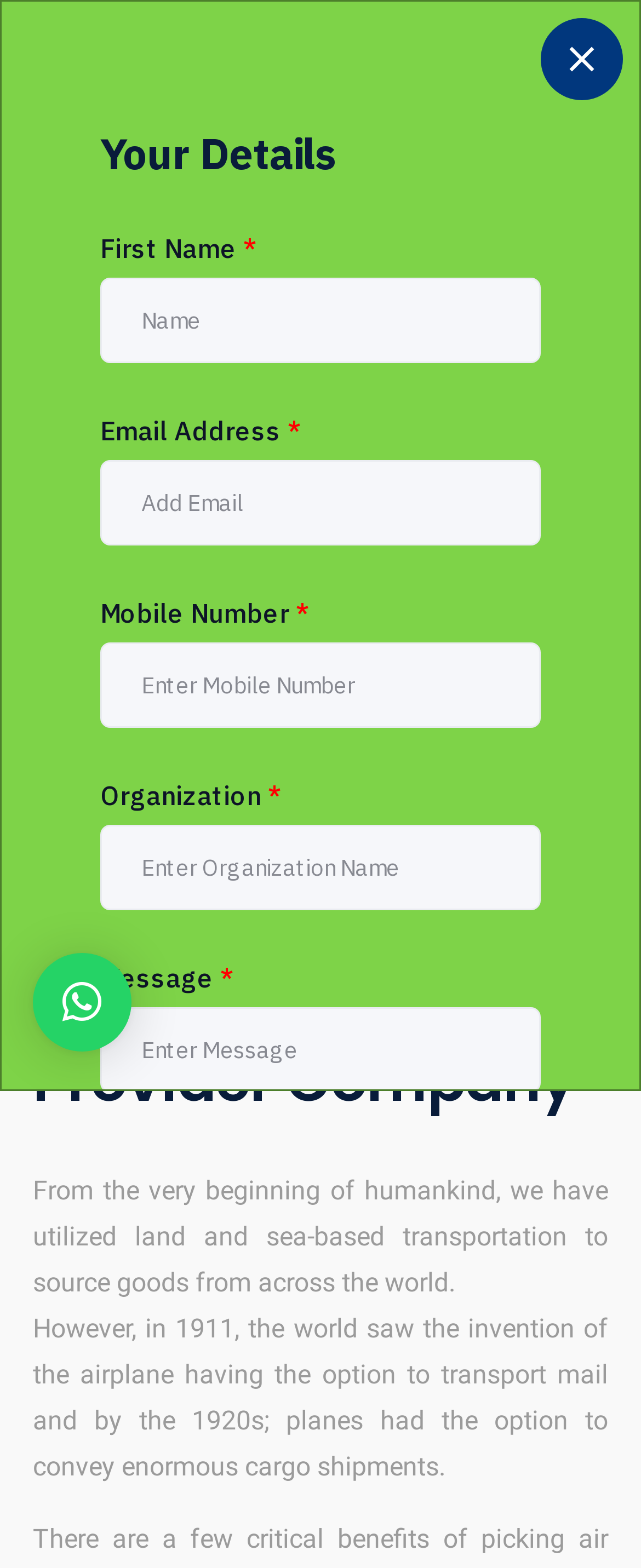Examine the image and give a thorough answer to the following question:
What is the purpose of the form?

The purpose of the form is to submit personal and organization details, as indicated by the various input fields such as 'First Name', 'Email Address', 'Mobile Number', 'Organization', and 'Message', and the 'SUBMIT' button at the end.